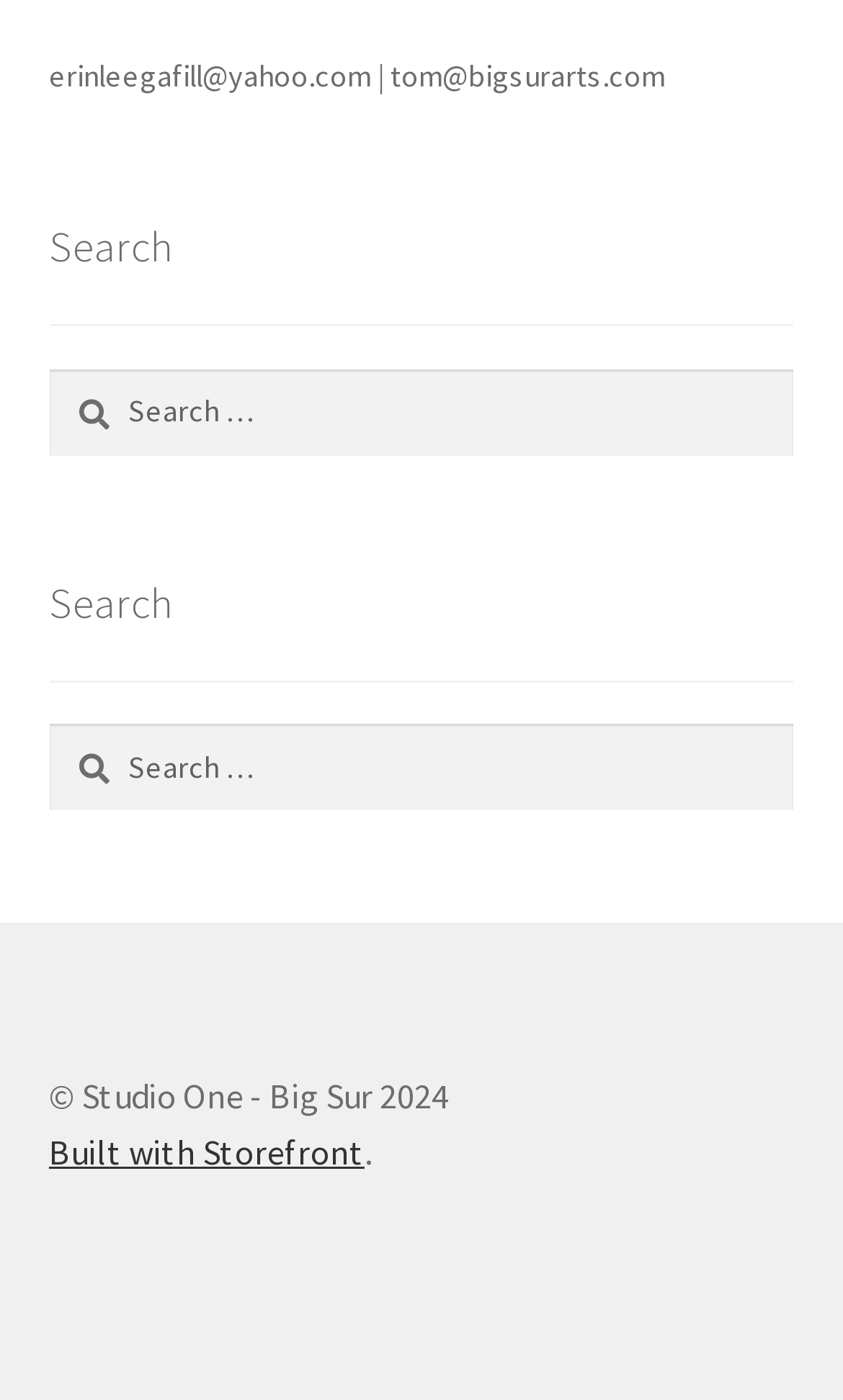What is the link at the bottom of the webpage?
Please respond to the question with a detailed and well-explained answer.

I found a link at the bottom of the webpage labeled 'Built with Storefront', which appears to be a reference to the platform or tool used to build the webpage.